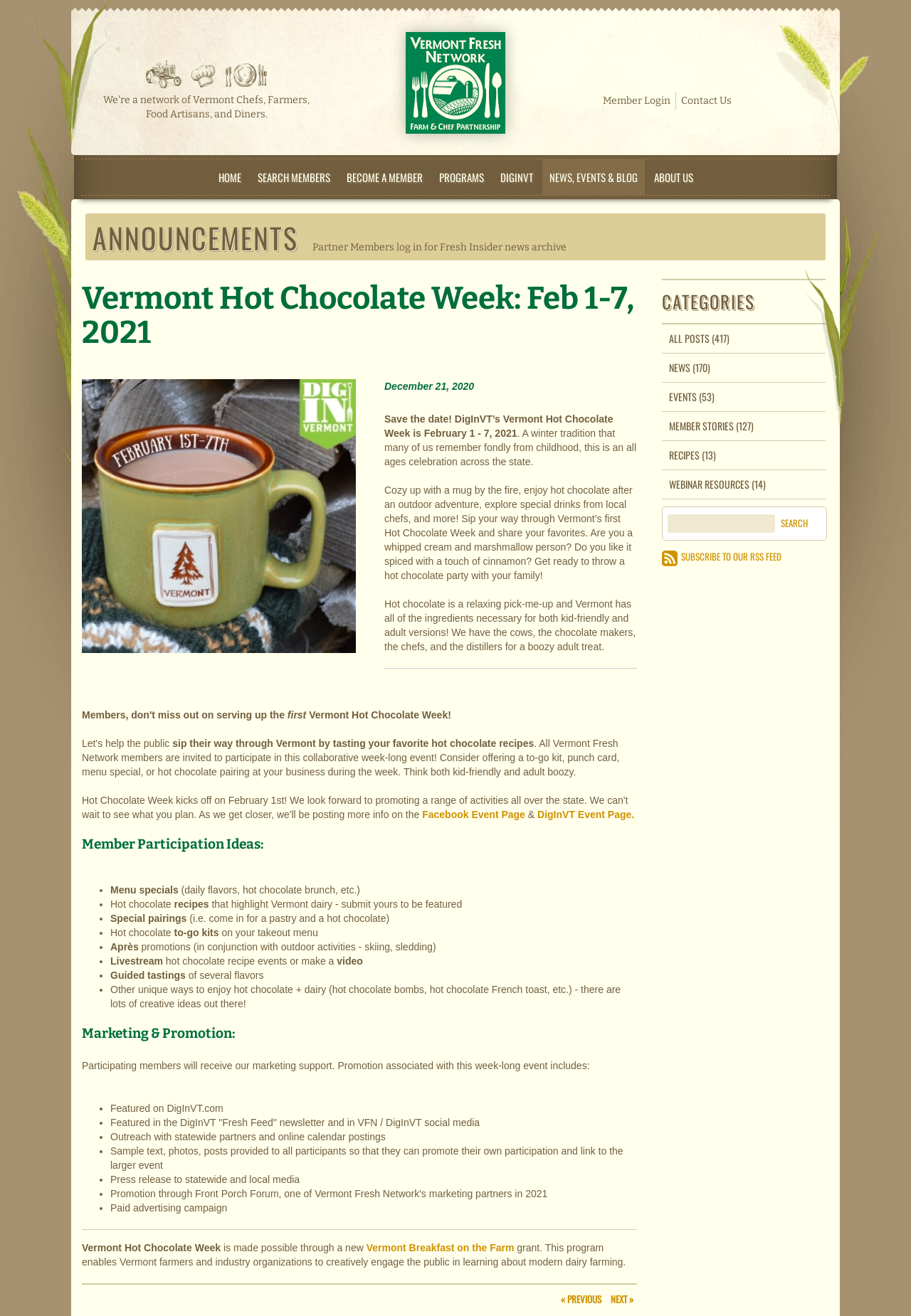Determine the bounding box coordinates for the clickable element to execute this instruction: "Subscribe to the RSS feed". Provide the coordinates as four float numbers between 0 and 1, i.e., [left, top, right, bottom].

[0.727, 0.417, 0.858, 0.428]